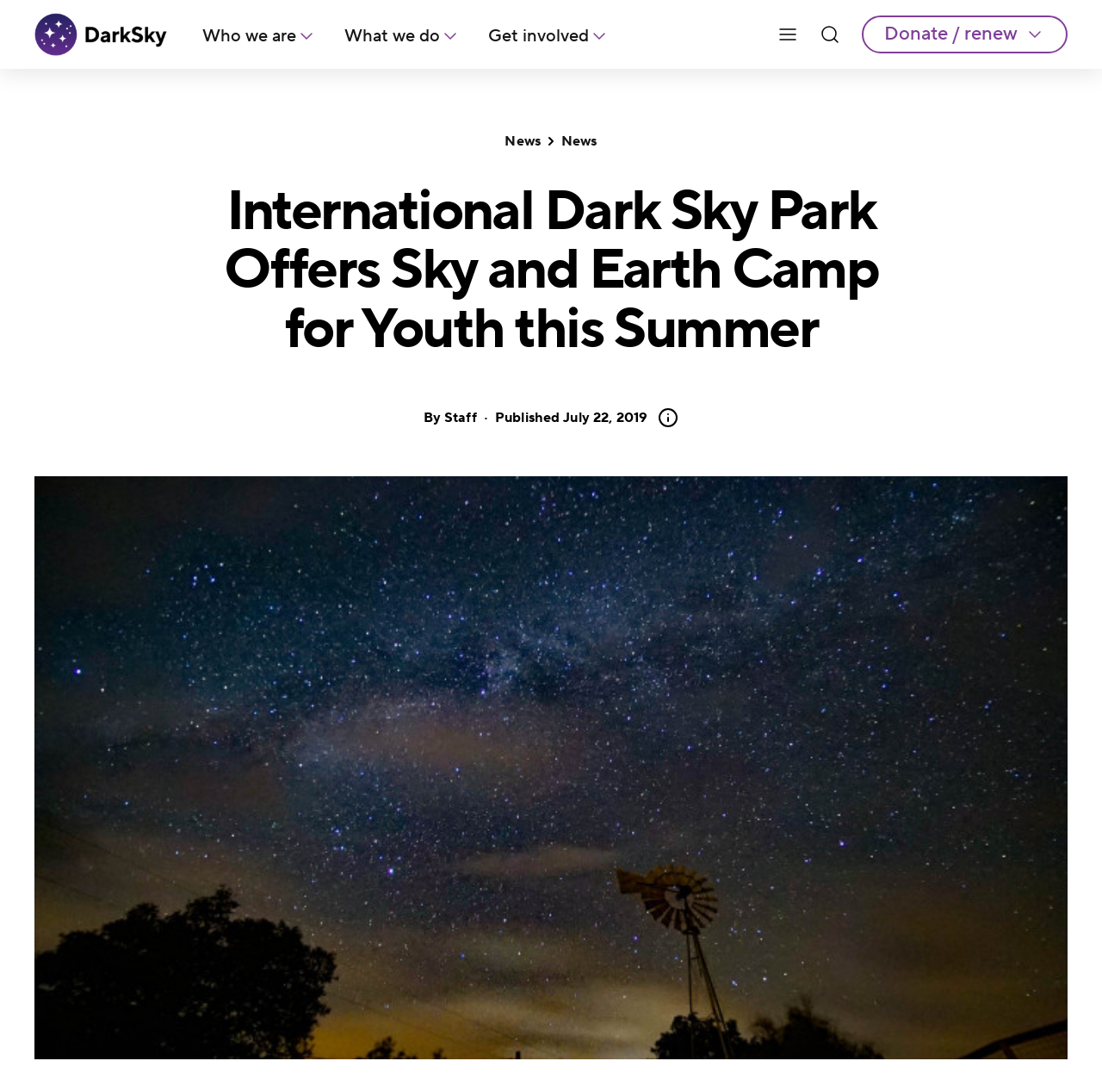Find the bounding box coordinates of the element I should click to carry out the following instruction: "Click on 'About Us'".

None